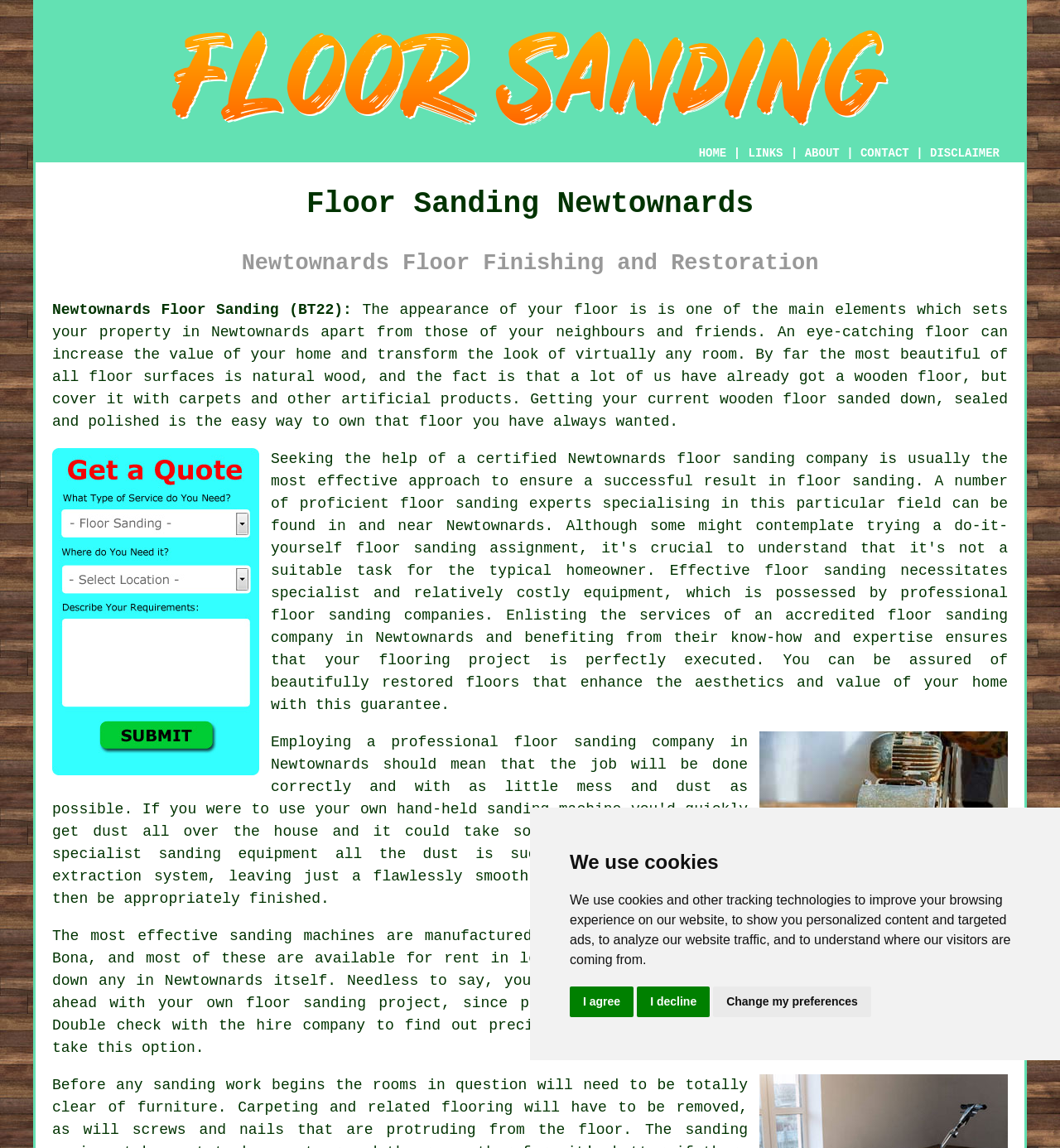Please locate the bounding box coordinates of the element that should be clicked to complete the given instruction: "Click CONTACT".

[0.812, 0.128, 0.858, 0.139]